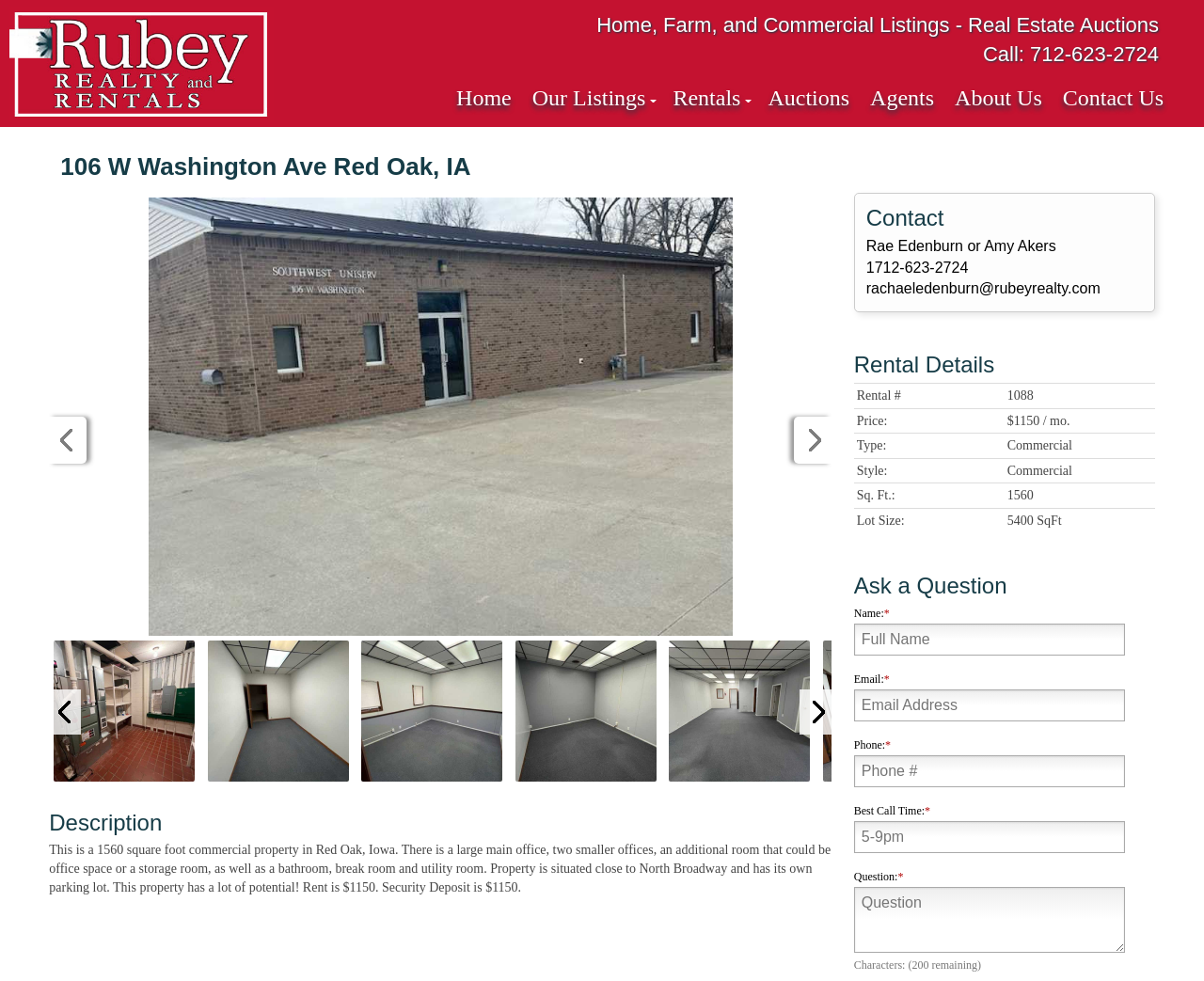Find the coordinates for the bounding box of the element with this description: "parent_node: Phone: name="phone" placeholder="Phone #"".

[0.709, 0.77, 0.934, 0.802]